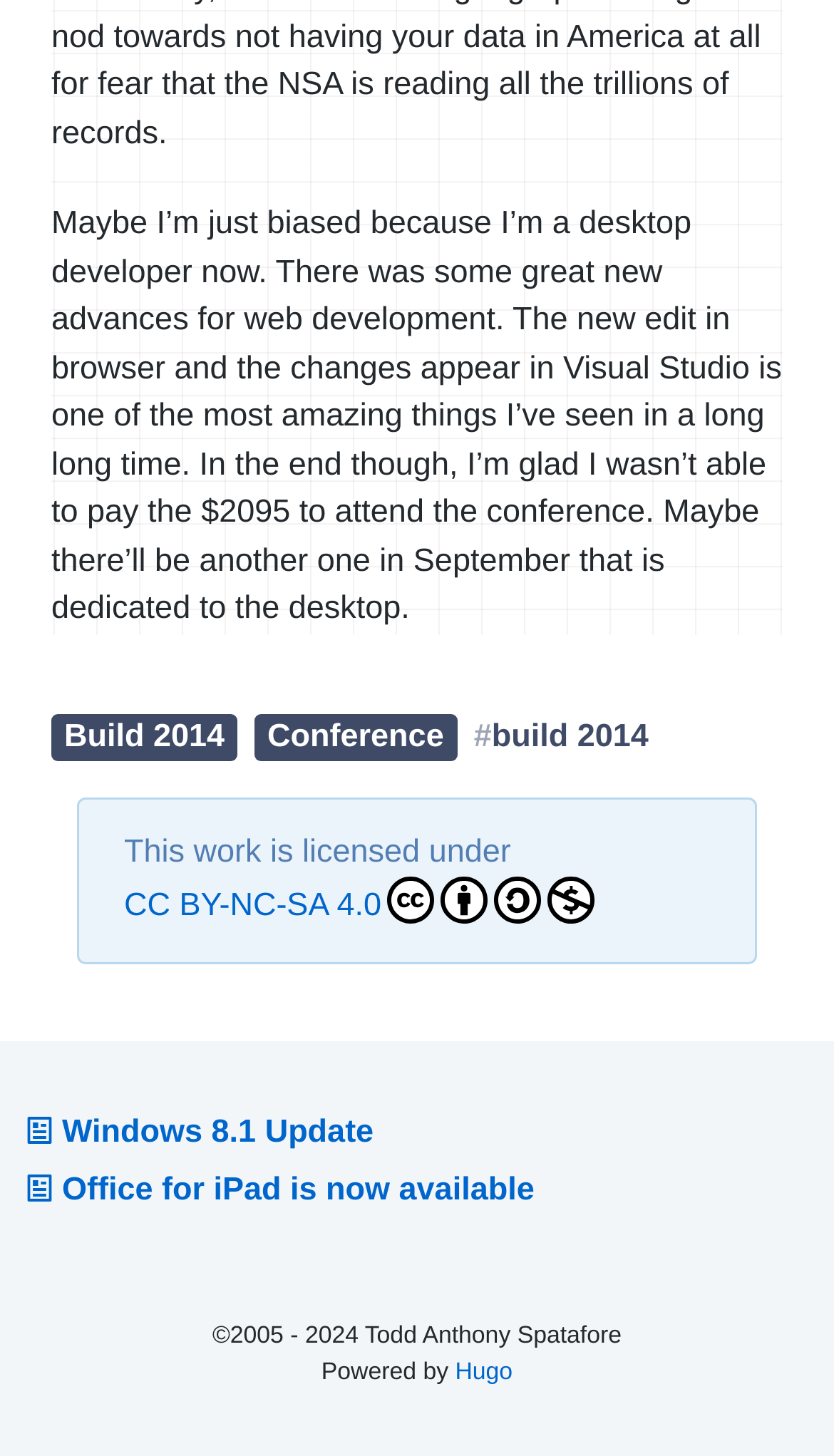What is the name of the platform mentioned in the link?
We need a detailed and meticulous answer to the question.

The name of the platform can be determined by looking at the link element with ID 61, which has the text 'Windows 8.1 Update'. The '' is likely a Unicode character, and the rest of the text clearly mentions 'Windows 8.1'.